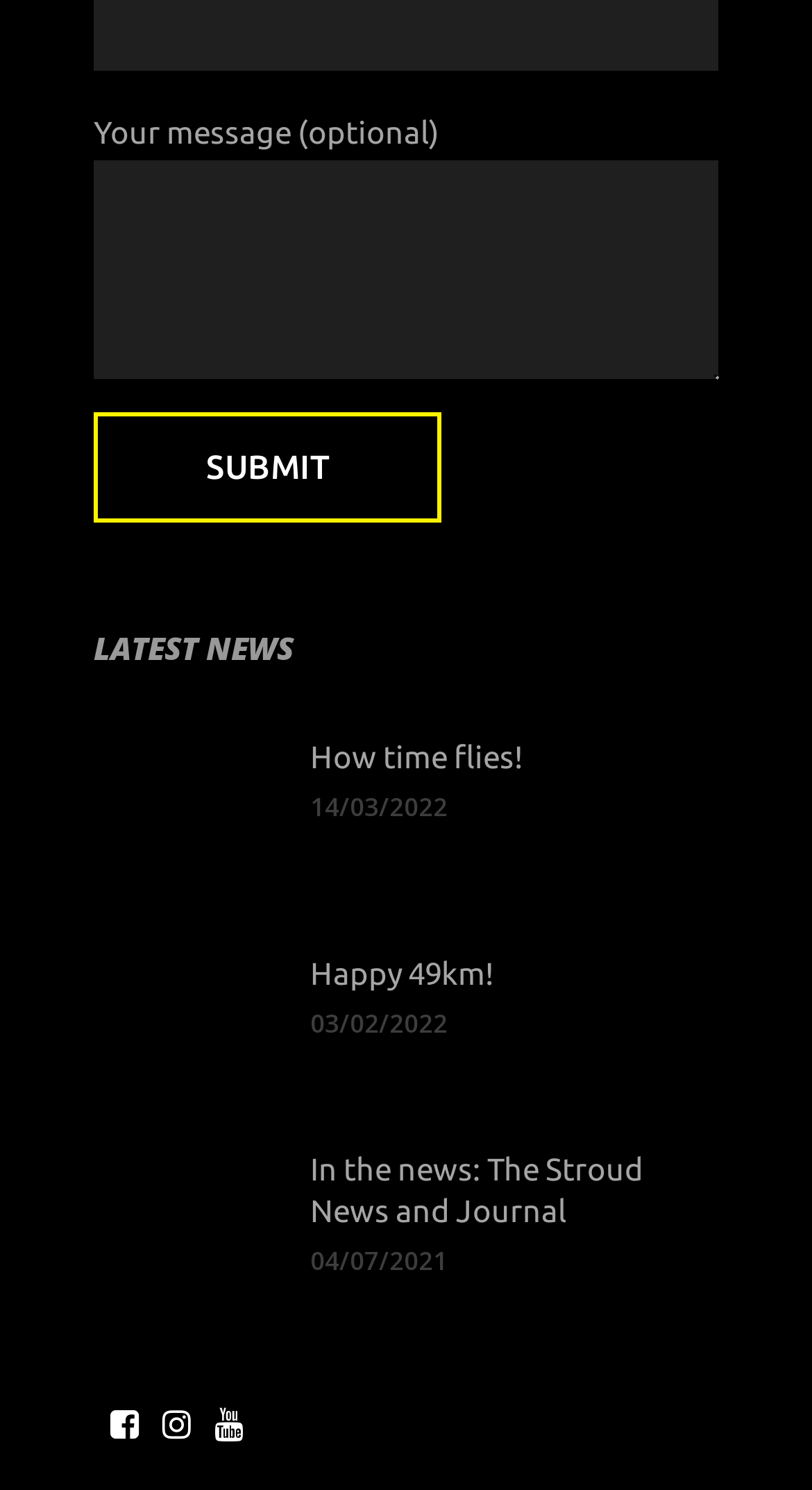Return the bounding box coordinates of the UI element that corresponds to this description: "How time flies!". The coordinates must be given as four float numbers in the range of 0 and 1, [left, top, right, bottom].

[0.382, 0.496, 0.644, 0.52]